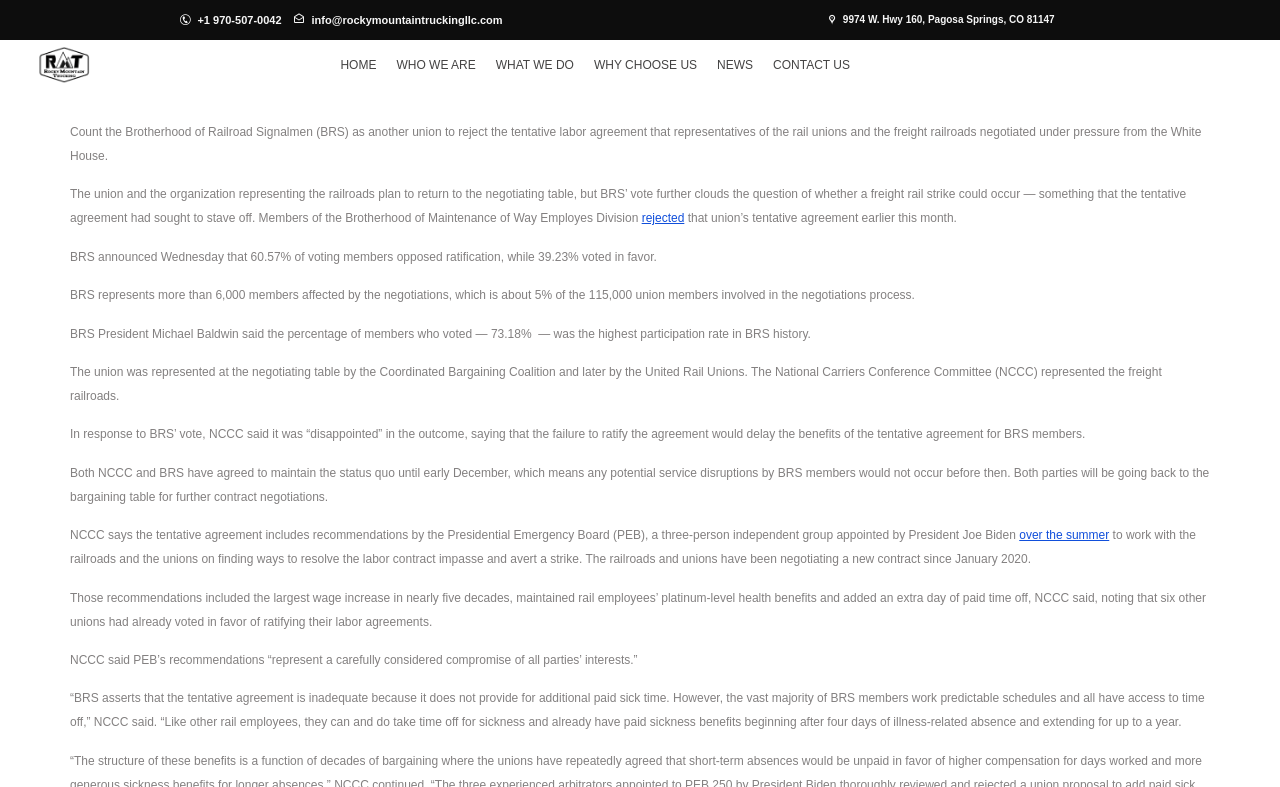Identify the bounding box coordinates of the specific part of the webpage to click to complete this instruction: "Contact the White House Web Master".

None